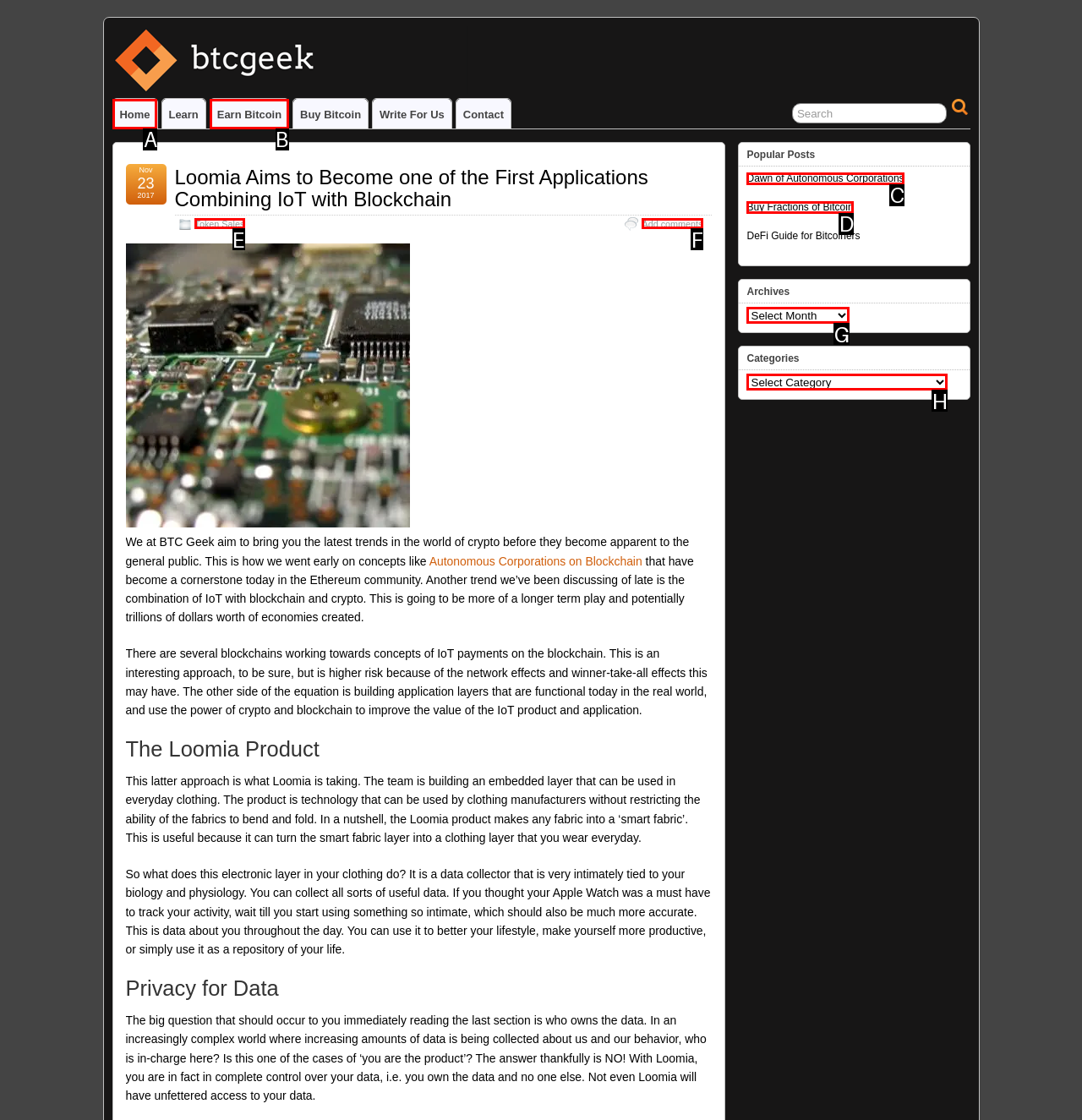Determine which option fits the following description: Earn Bitcoin
Answer with the corresponding option's letter directly.

B